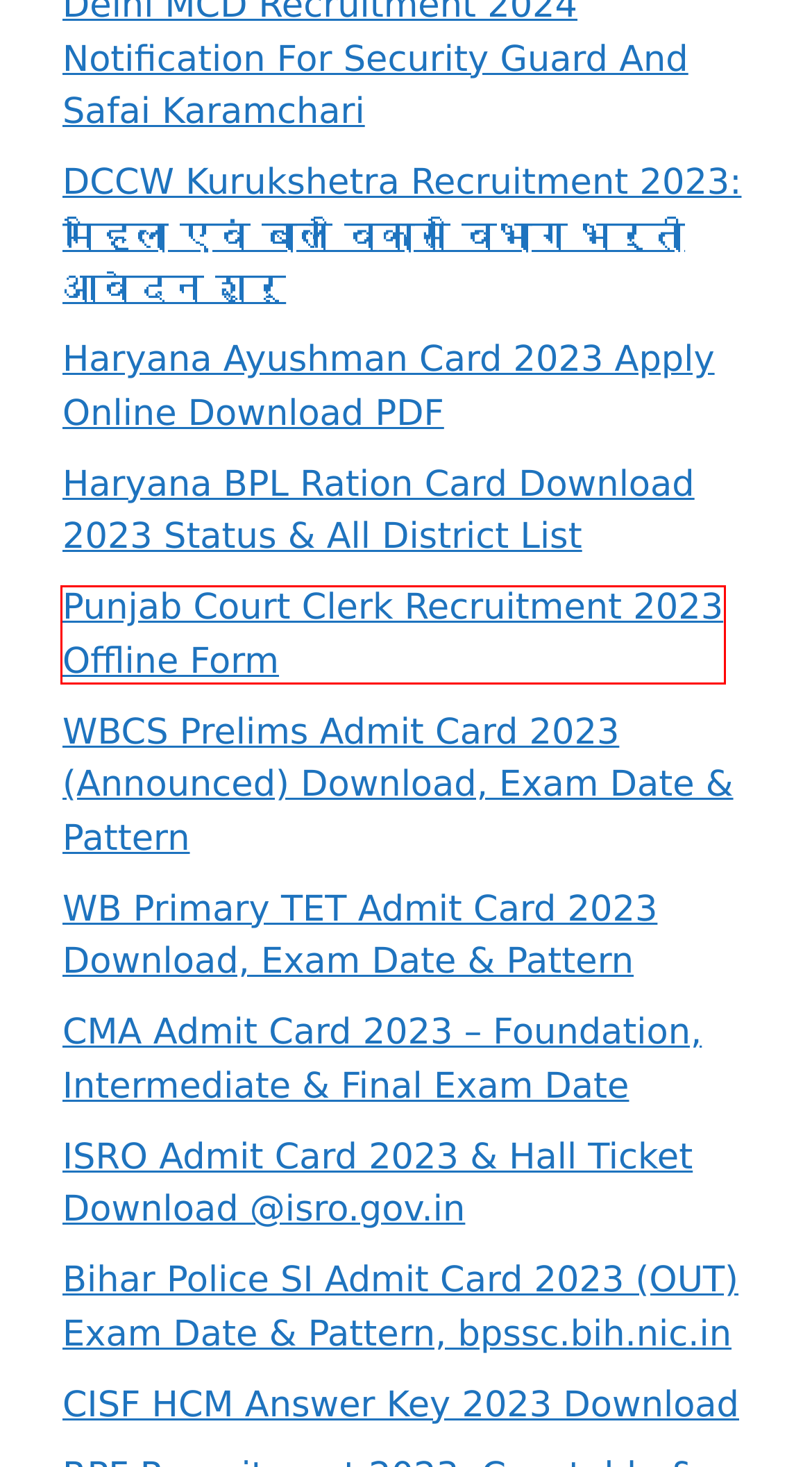Analyze the screenshot of a webpage with a red bounding box and select the webpage description that most accurately describes the new page resulting from clicking the element inside the red box. Here are the candidates:
A. CMA Admit Card 2023 – Foundation, Intermediate & Final Exam Date - CCHR Sec School
B. WB Primary TET Admit Card 2023 Download, Exam Date & Pattern - CCHR Sec School
C. Haryana Ayushman Card 2023 Apply Online Download PDF
D. DCCW Kurukshetra Recruitment 2023: महिला एवं बाल विकास विभाग भर्ती आवेदन शुरू
E. ISRO Admit Card 2023 & Hall Ticket Download @isro.gov.in - CCHR Sec School
F. CISF HCM Answer Key 2023 Download
G. Punjab Court Clerk Recruitment 2023 Offline Form
H. Haryana BPL Ration Card Download 2023 Status & All District List

G